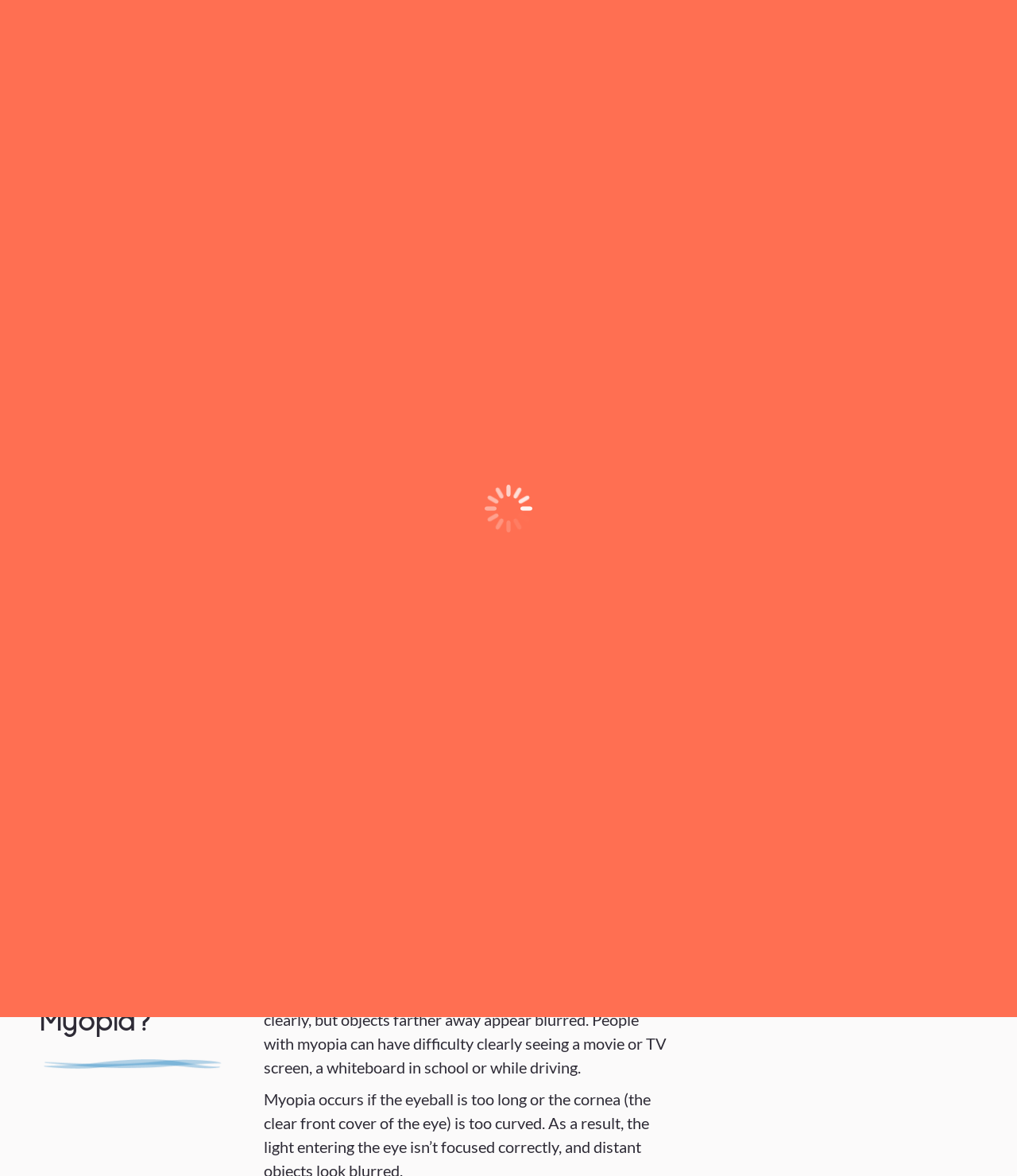Determine the coordinates of the bounding box for the clickable area needed to execute this instruction: "Fill in the 'Name' textbox".

[0.734, 0.327, 0.929, 0.354]